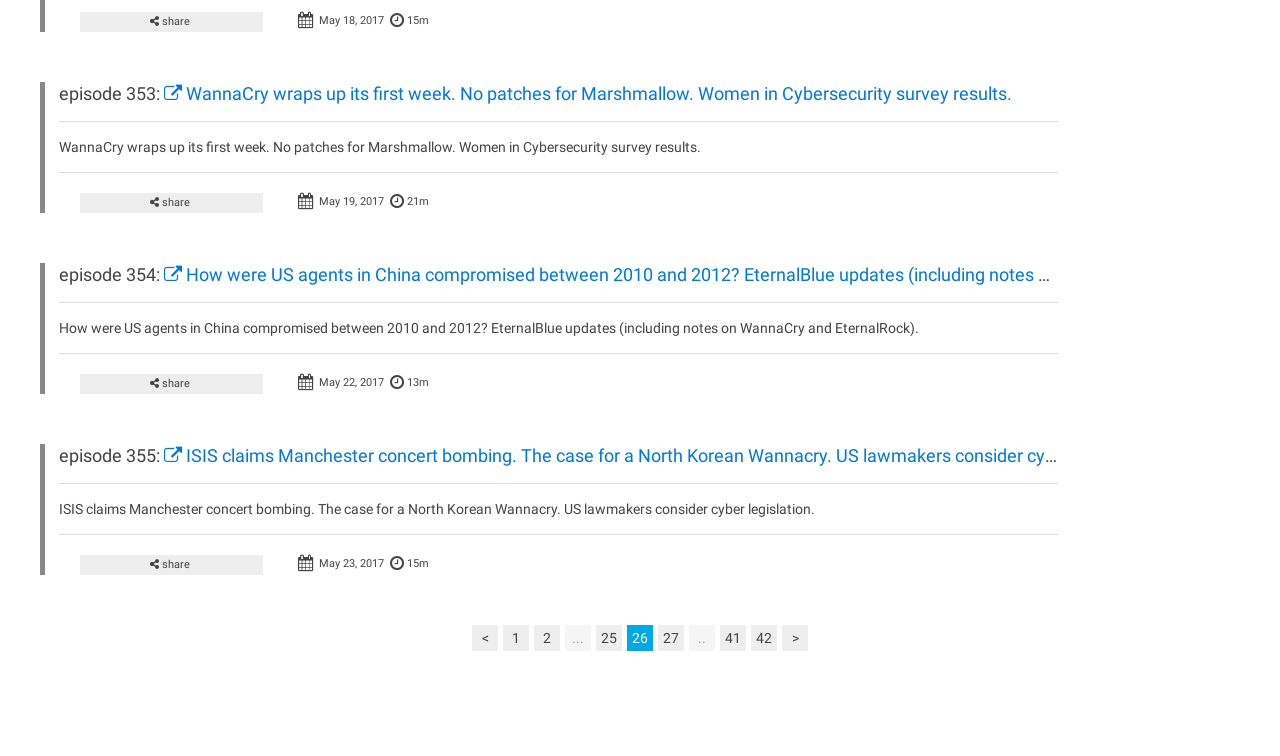What is the purpose of the share button?
Please respond to the question with as much detail as possible.

The share button, represented by the '' icon, is likely used to share the podcast episode with others. This is a common feature in podcast websites, allowing users to easily share episodes on social media or via email.